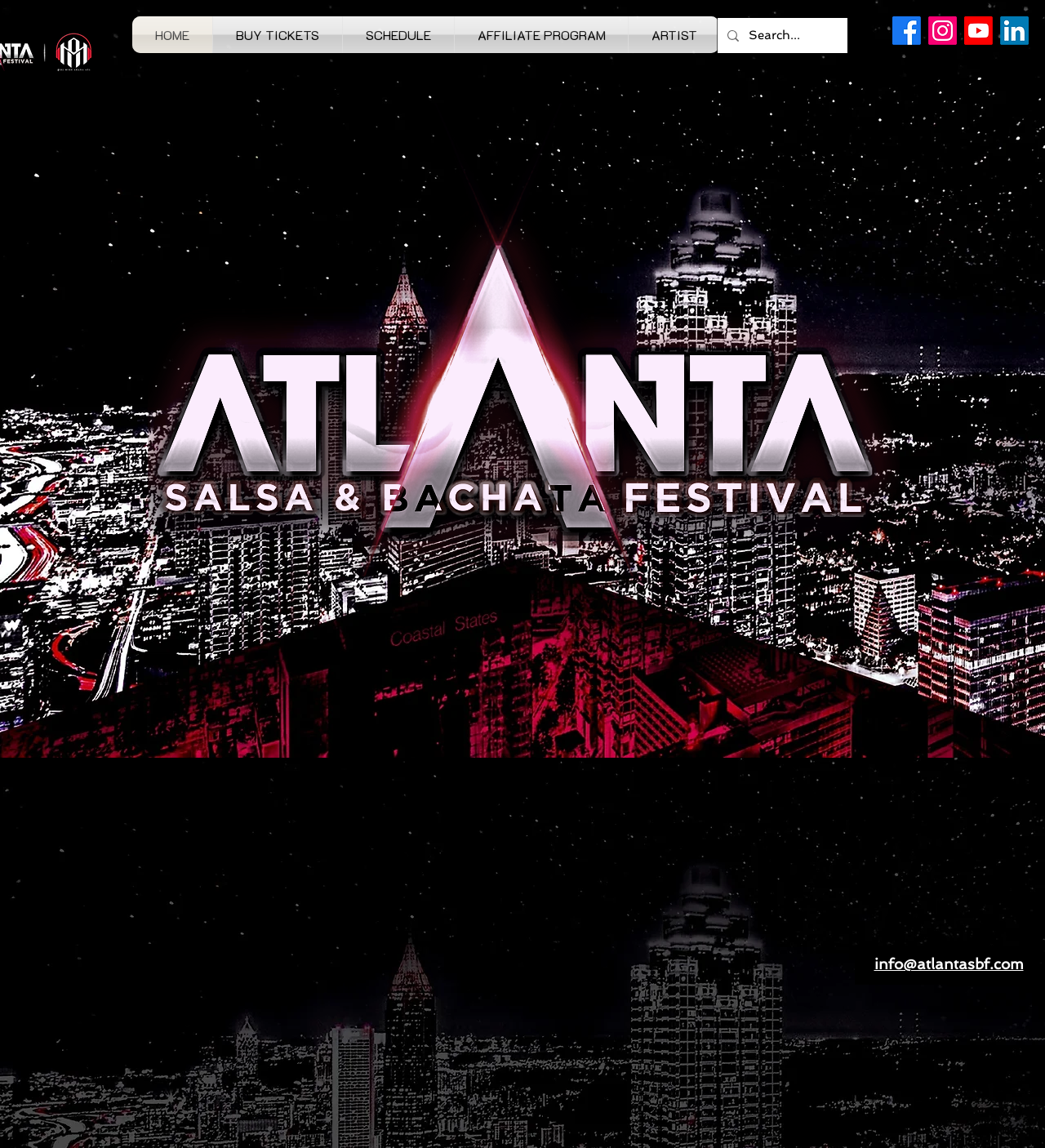Determine the bounding box coordinates for the clickable element to execute this instruction: "Visit the 'About Us' page". Provide the coordinates as four float numbers between 0 and 1, i.e., [left, top, right, bottom].

None